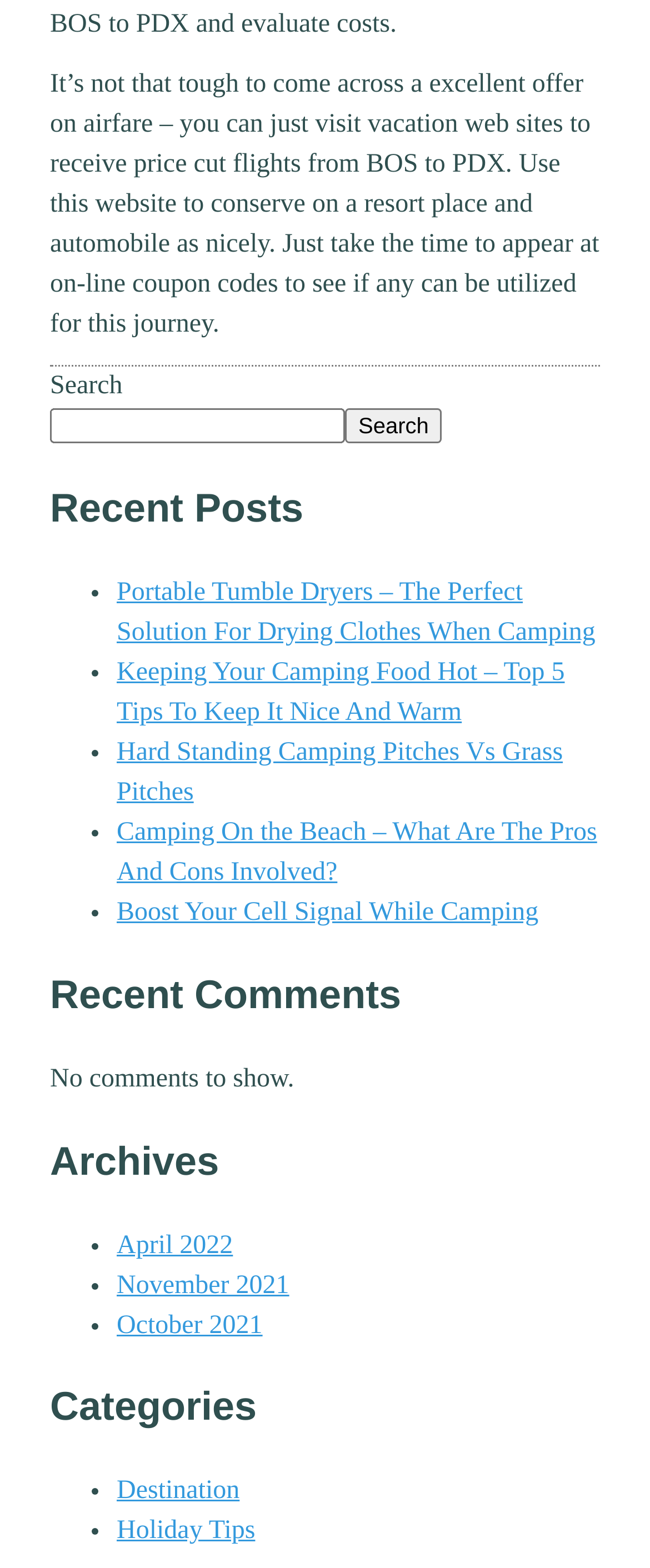Locate the bounding box coordinates of the clickable element to fulfill the following instruction: "View categories for Destination". Provide the coordinates as four float numbers between 0 and 1 in the format [left, top, right, bottom].

[0.179, 0.942, 0.369, 0.96]